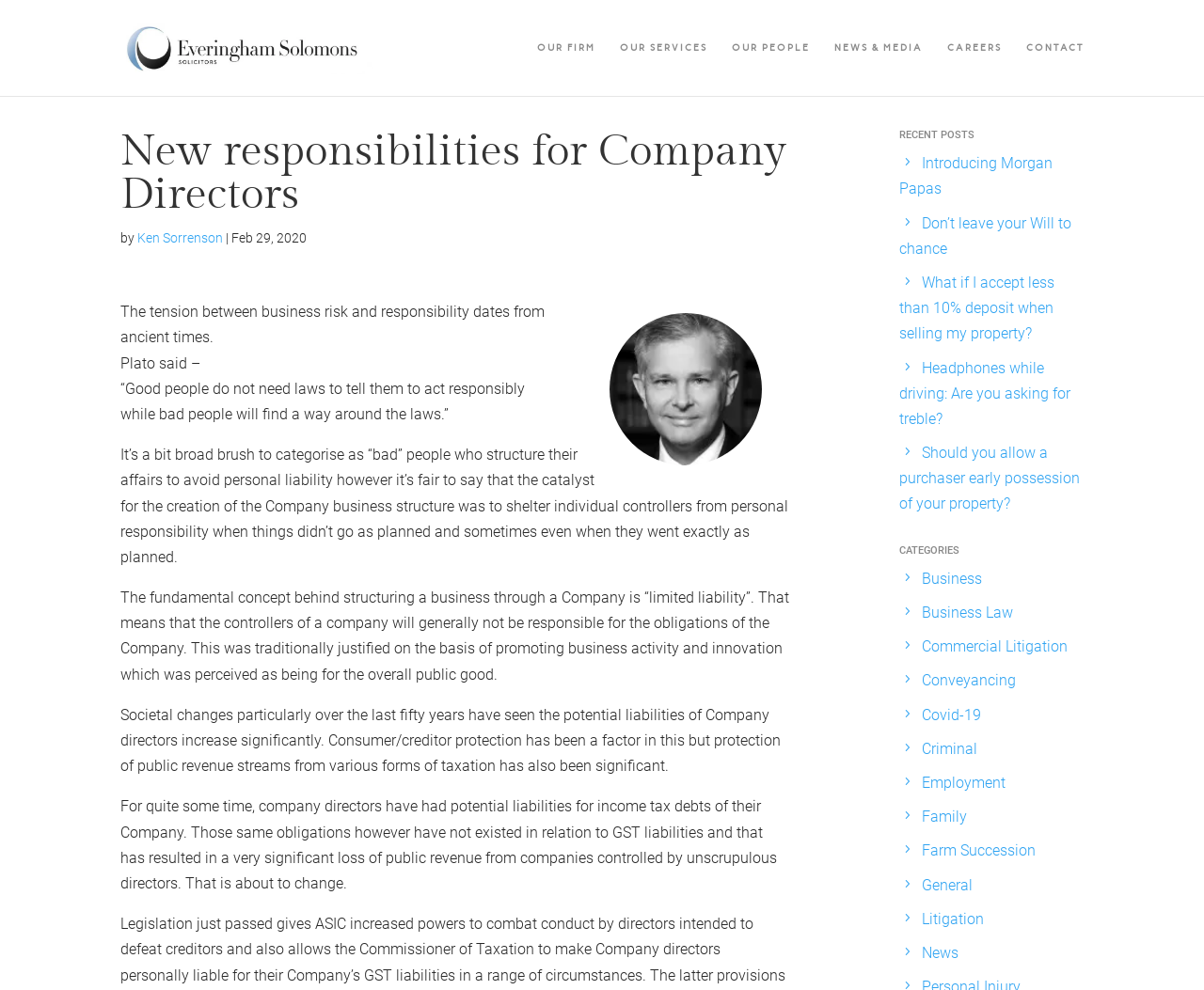Examine the screenshot and answer the question in as much detail as possible: What is the main topic of the article 'New responsibilities for Company Directors'?

The main topic of the article can be inferred from the content, which discusses the changing responsibilities of company directors, particularly in relation to taxation.